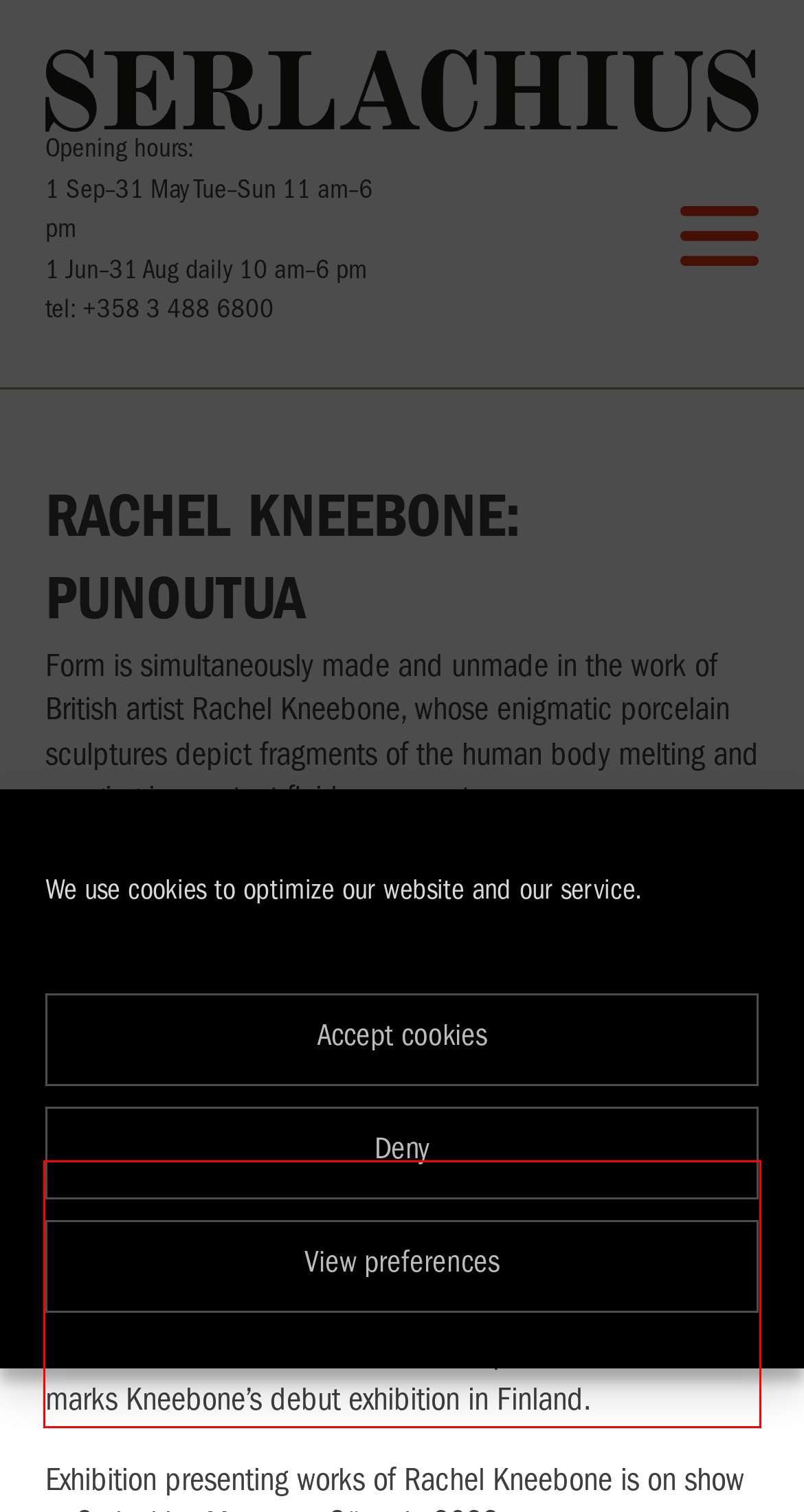Given a screenshot of a webpage with a red bounding box, extract the text content from the UI element inside the red bounding box.

Kneebone’s work is a meditation on humanity, the cycle of life, metamorphosis and renewal. Everything exists in a constant state of flux: the fanciful whimsy of Rococo overlaps and merges with crisis-ridden modern times, while the future mutates into Renaissance optimism. Interwoven marks Kneebone’s debut exhibition in Finland.